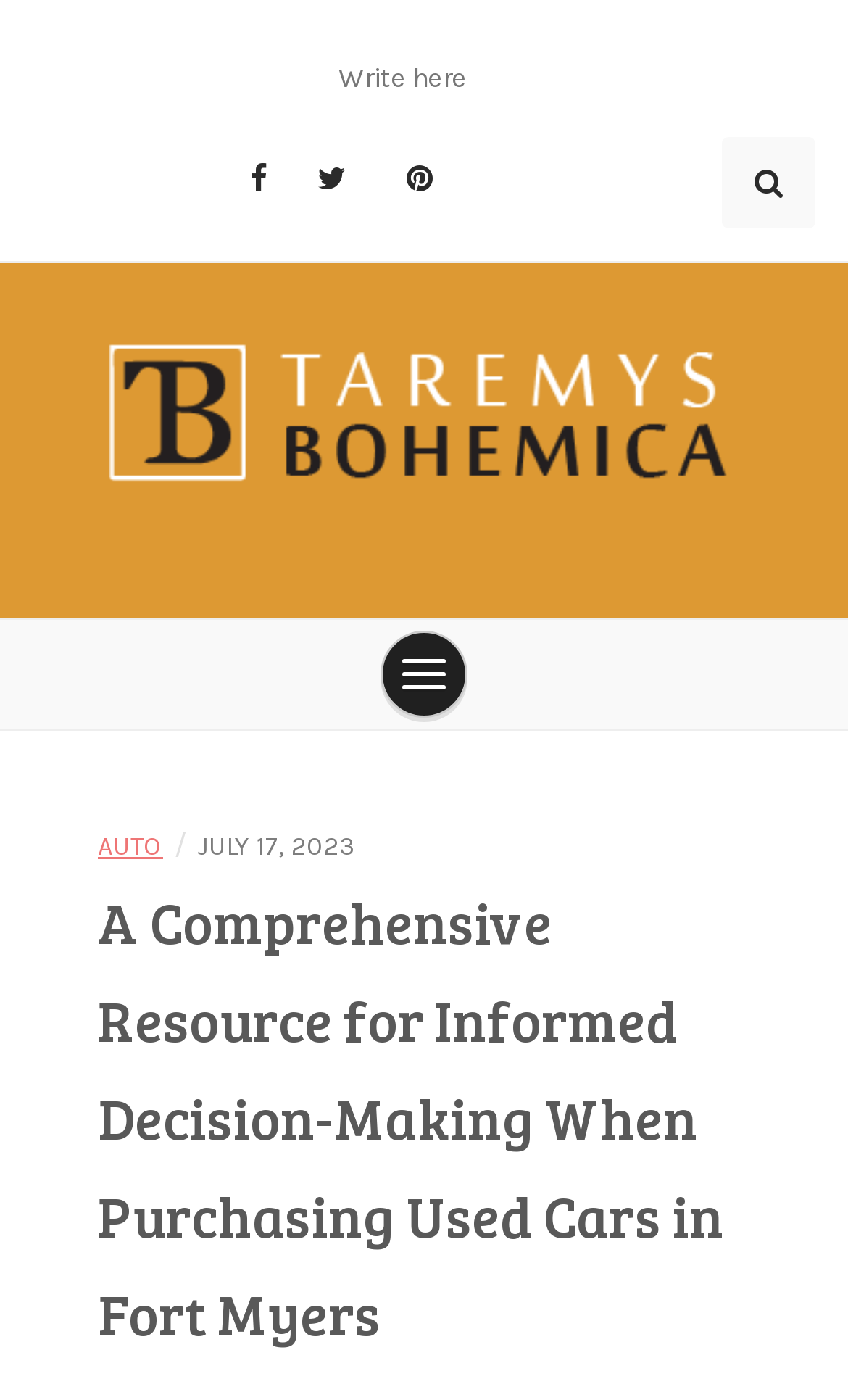What is the main category of the website?
Based on the image, give a concise answer in the form of a single word or short phrase.

AUTO